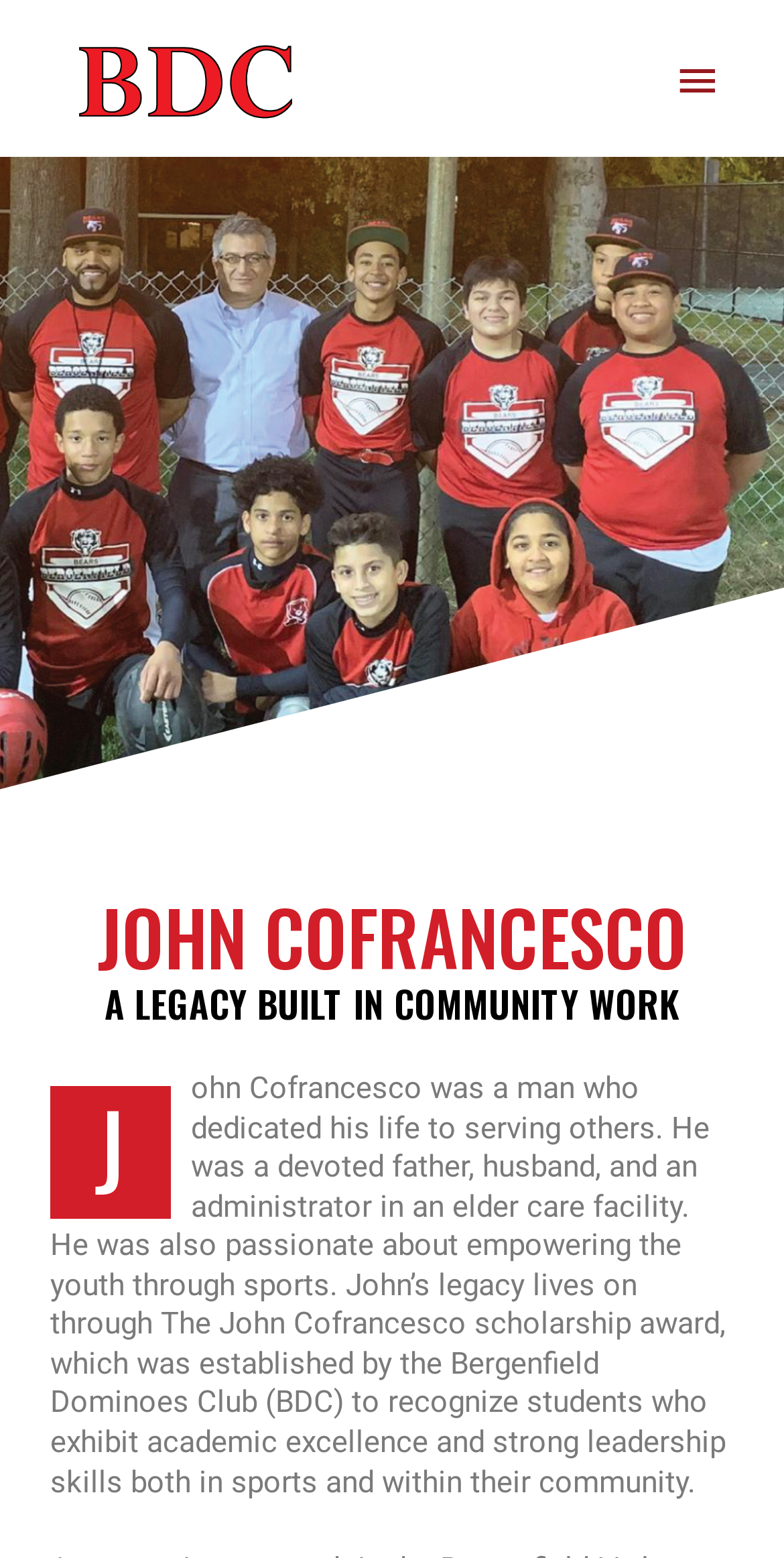Provide the bounding box coordinates, formatted as (top-left x, top-left y, bottom-right x, bottom-right y), with all values being floating point numbers between 0 and 1. Identify the bounding box of the UI element that matches the description: Main Menu

[0.83, 0.019, 0.949, 0.082]